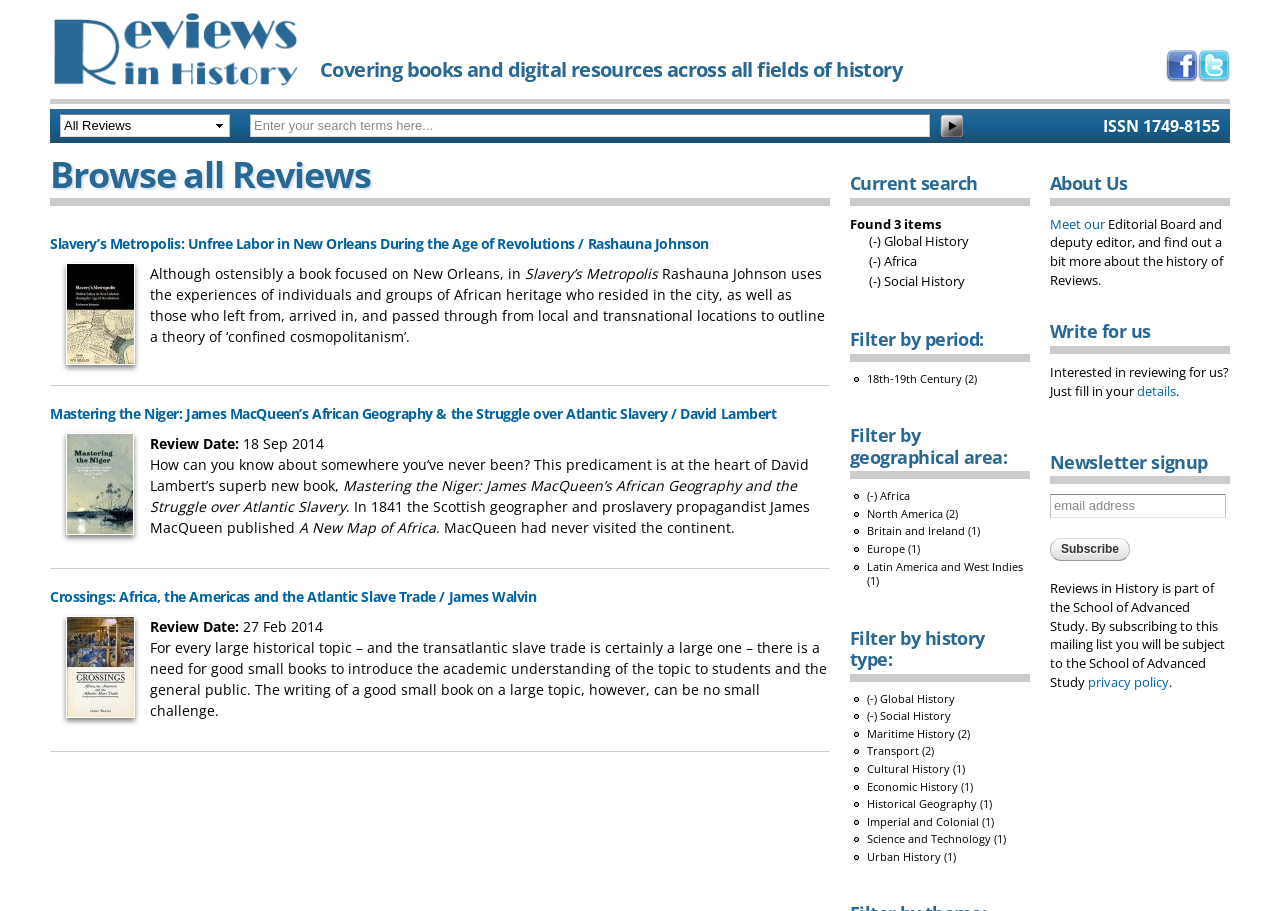Please answer the following query using a single word or phrase: 
What is the geographical area of the third reviewed book?

Africa